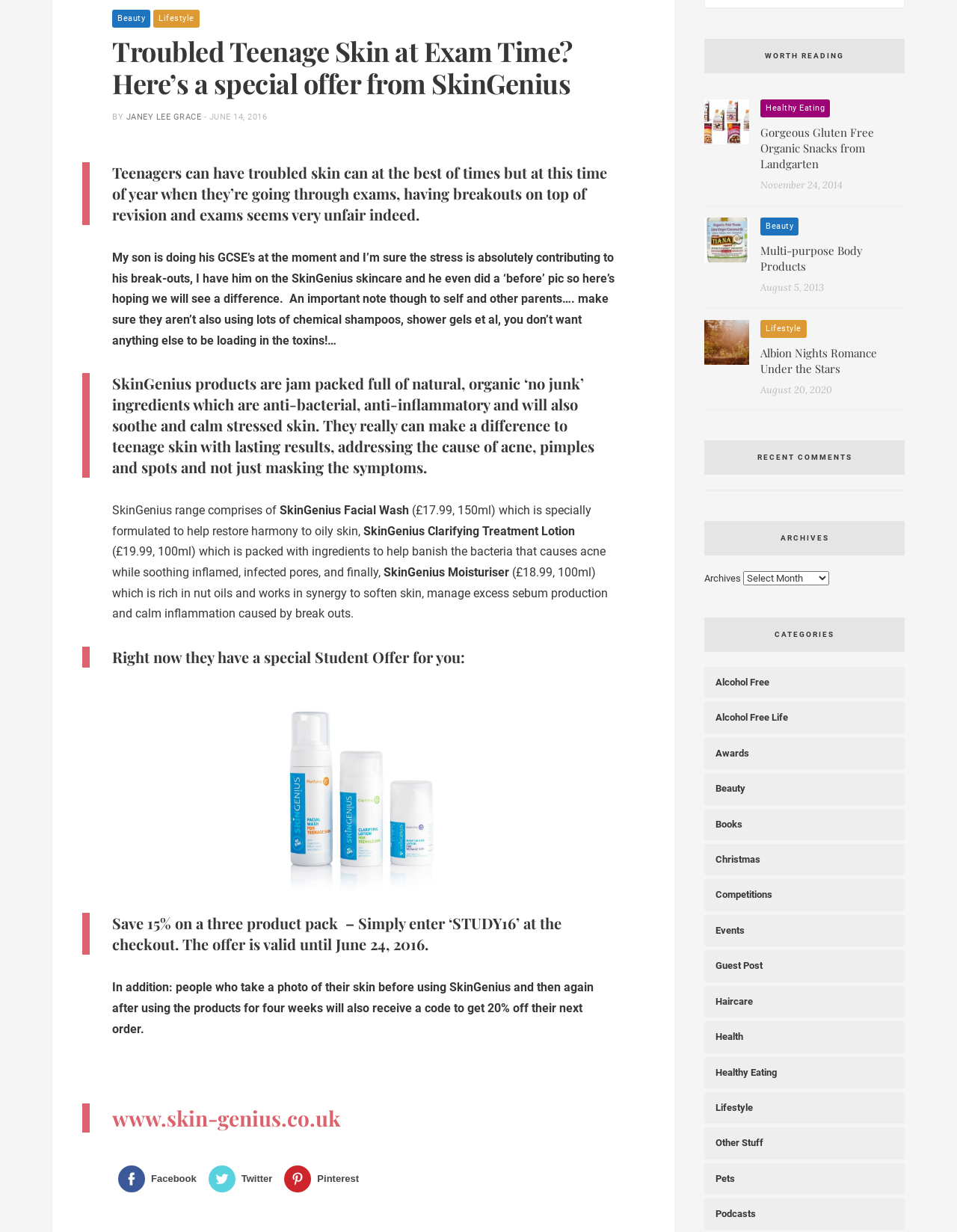Could you provide the bounding box coordinates for the portion of the screen to click to complete this instruction: "Read the article by Janey Lee Grace"?

[0.132, 0.091, 0.21, 0.099]